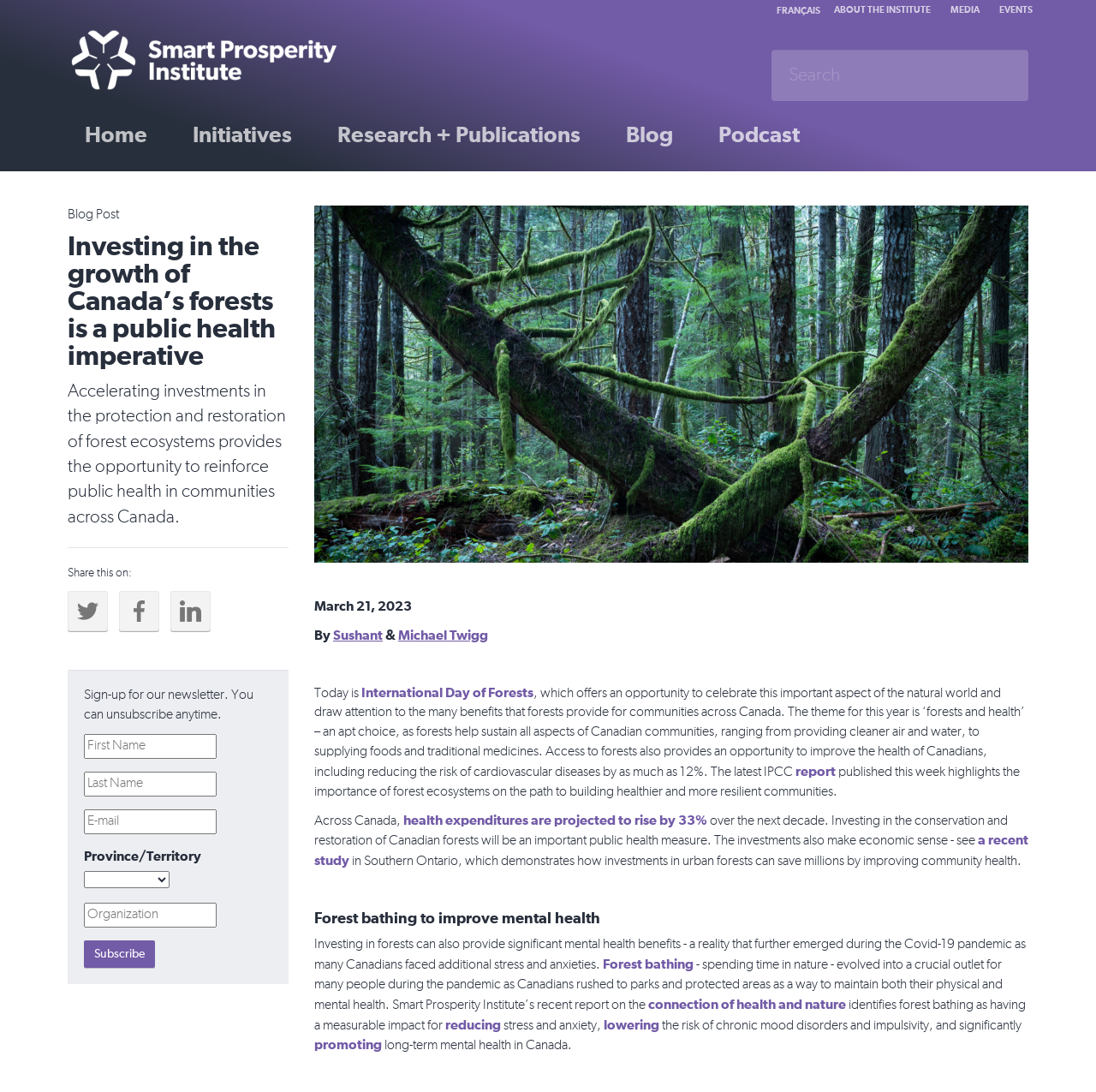Find the headline of the webpage and generate its text content.

Investing in the growth of Canada’s forests is a public health imperative